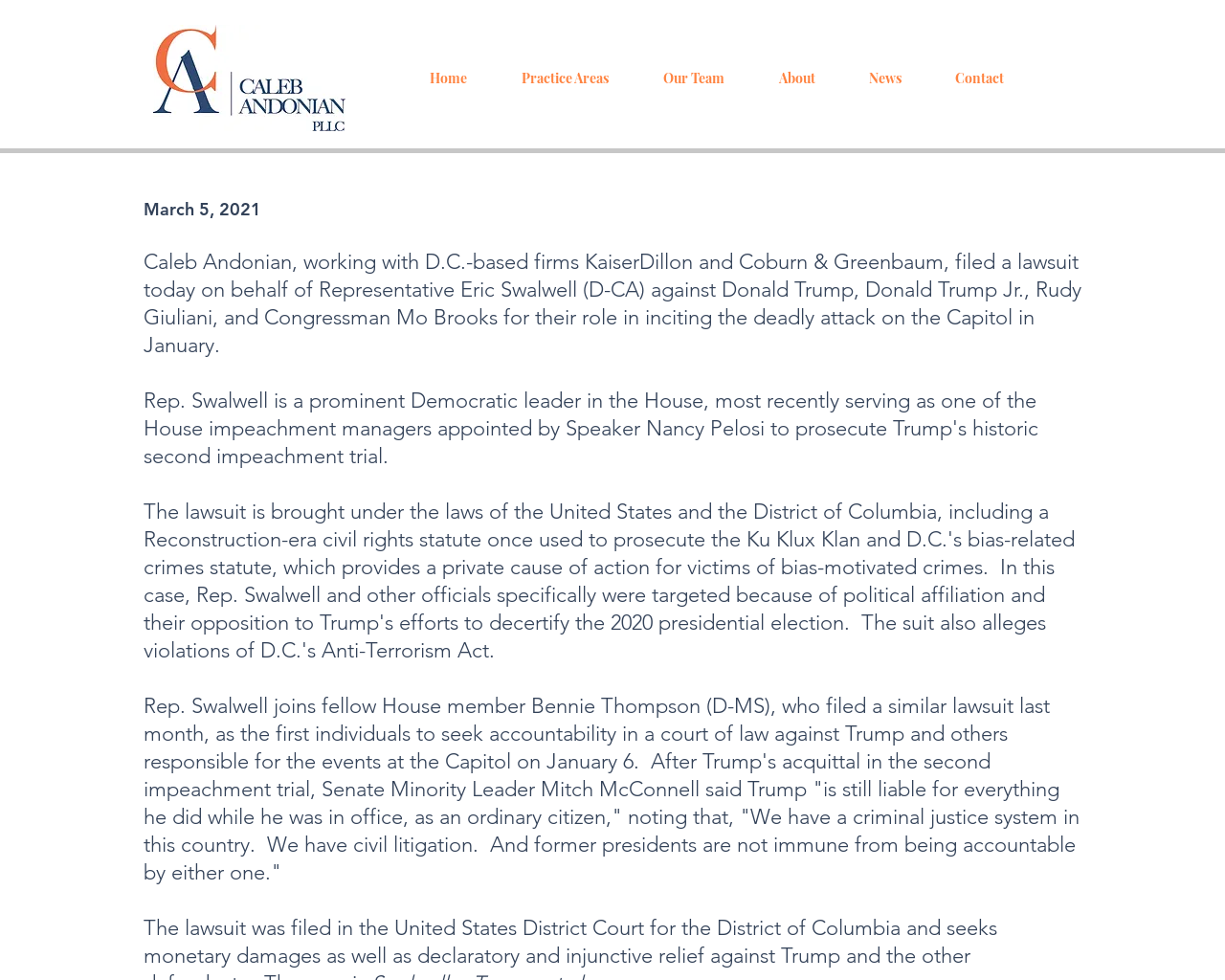Provide a one-word or brief phrase answer to the question:
Who is the Senate Minority Leader mentioned in the webpage?

Mitch McConnell